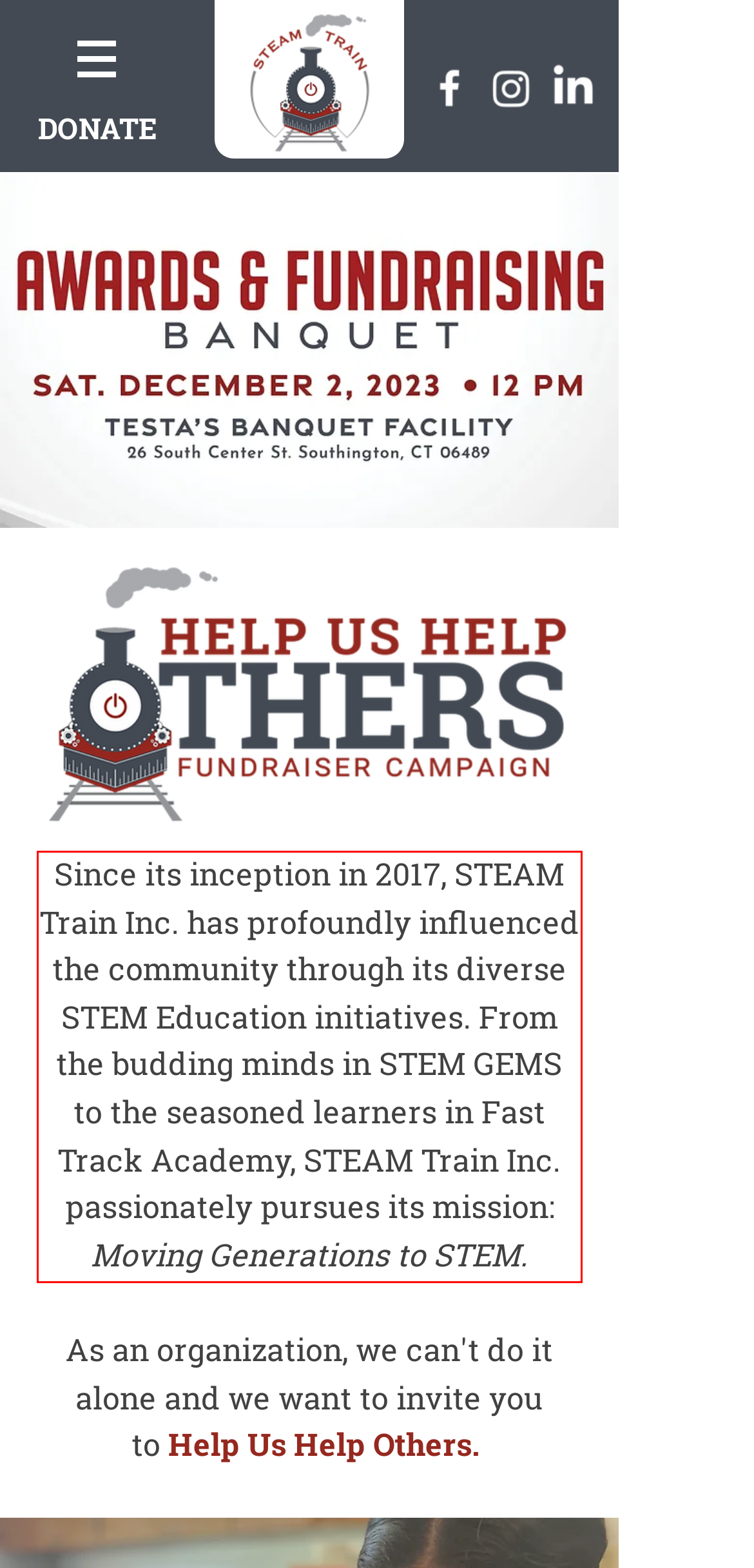Please identify and extract the text content from the UI element encased in a red bounding box on the provided webpage screenshot.

Since its inception in 2017, STEAM Train Inc. has profoundly influenced the community through its diverse STEM Education initiatives. From the budding minds in STEM GEMS to the seasoned learners in Fast Track Academy, STEAM Train Inc. passionately pursues its mission: Moving Generations to STEM.